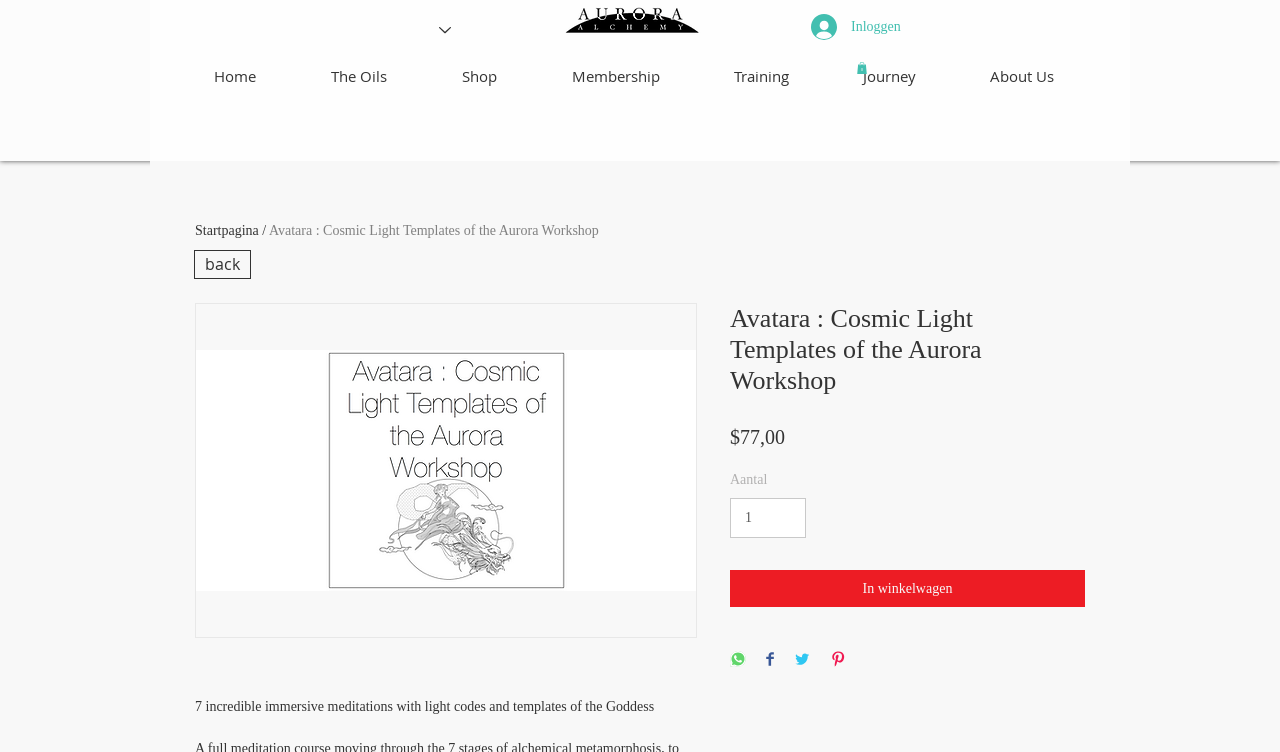Offer a thorough description of the webpage.

This webpage is about a meditation course called "Avatara: Cosmic Light Templates of the Aurora Workshop" that offers 7 immersive meditations with light codes and templates of the Goddess. 

At the top of the page, there is a language selector combobox on the left, currently set to Dutch, and a login button on the right. Below them, there is a navigation menu with links to "Home", "The Oils", "Shop", "Membership", "Training", "Journey", and "About Us". 

On the right side of the navigation menu, there is a shopping cart button with 0 items. 

The main content of the page is divided into two sections. On the left, there is an image of the meditation course, and on the right, there is a description of the course, including its title, a brief summary, and a price of $77.00. 

Below the course description, there are input fields to select the quantity of the course and an "Add to cart" button. There are also social media sharing buttons for WhatsApp, Facebook, Twitter, and Pinterest. 

At the bottom of the page, there is a "Back" link.